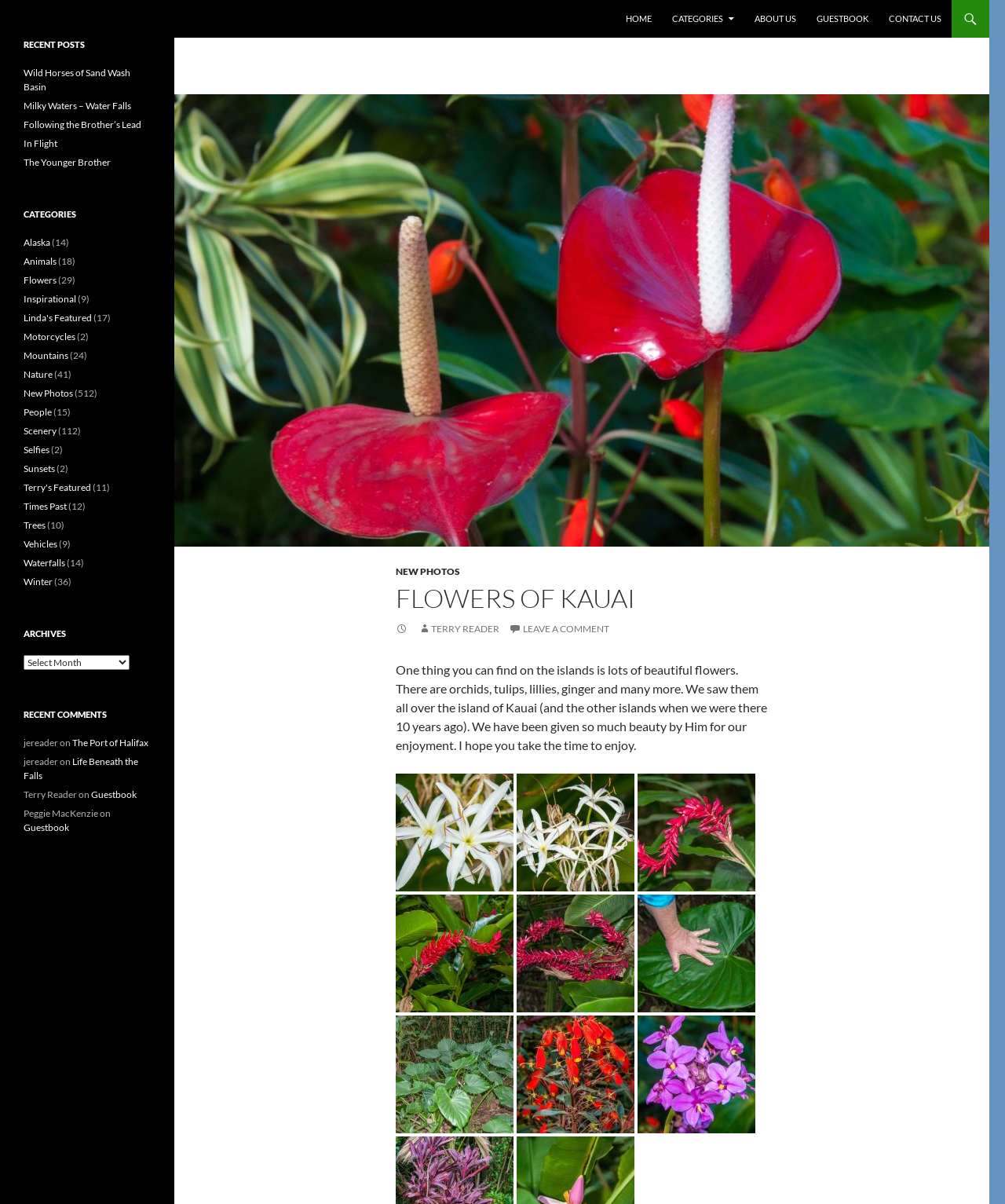Given the description "Following the Brother’s Lead", determine the bounding box of the corresponding UI element.

[0.023, 0.098, 0.141, 0.108]